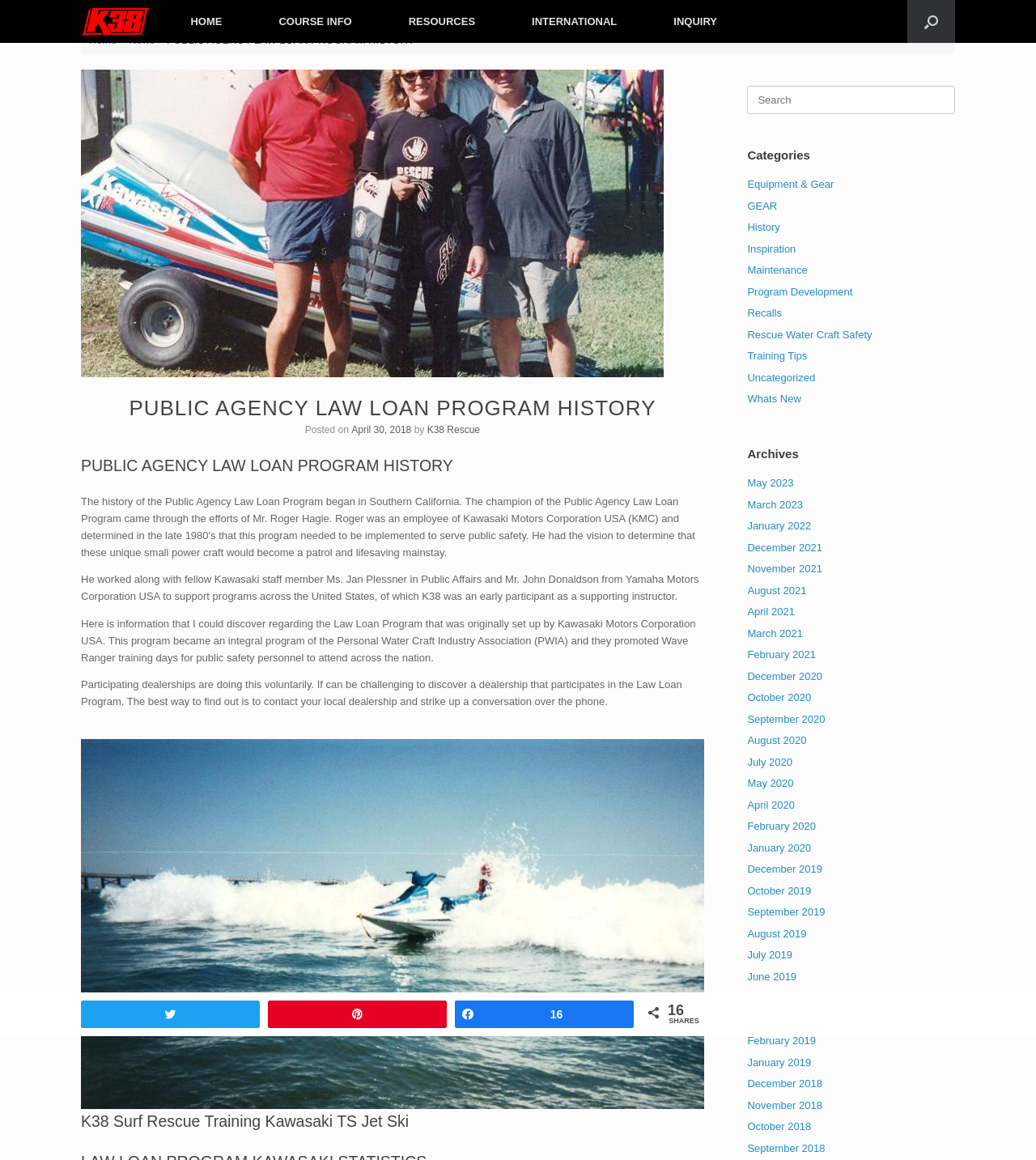Identify the bounding box coordinates of the specific part of the webpage to click to complete this instruction: "Read the news".

[0.124, 0.029, 0.15, 0.039]